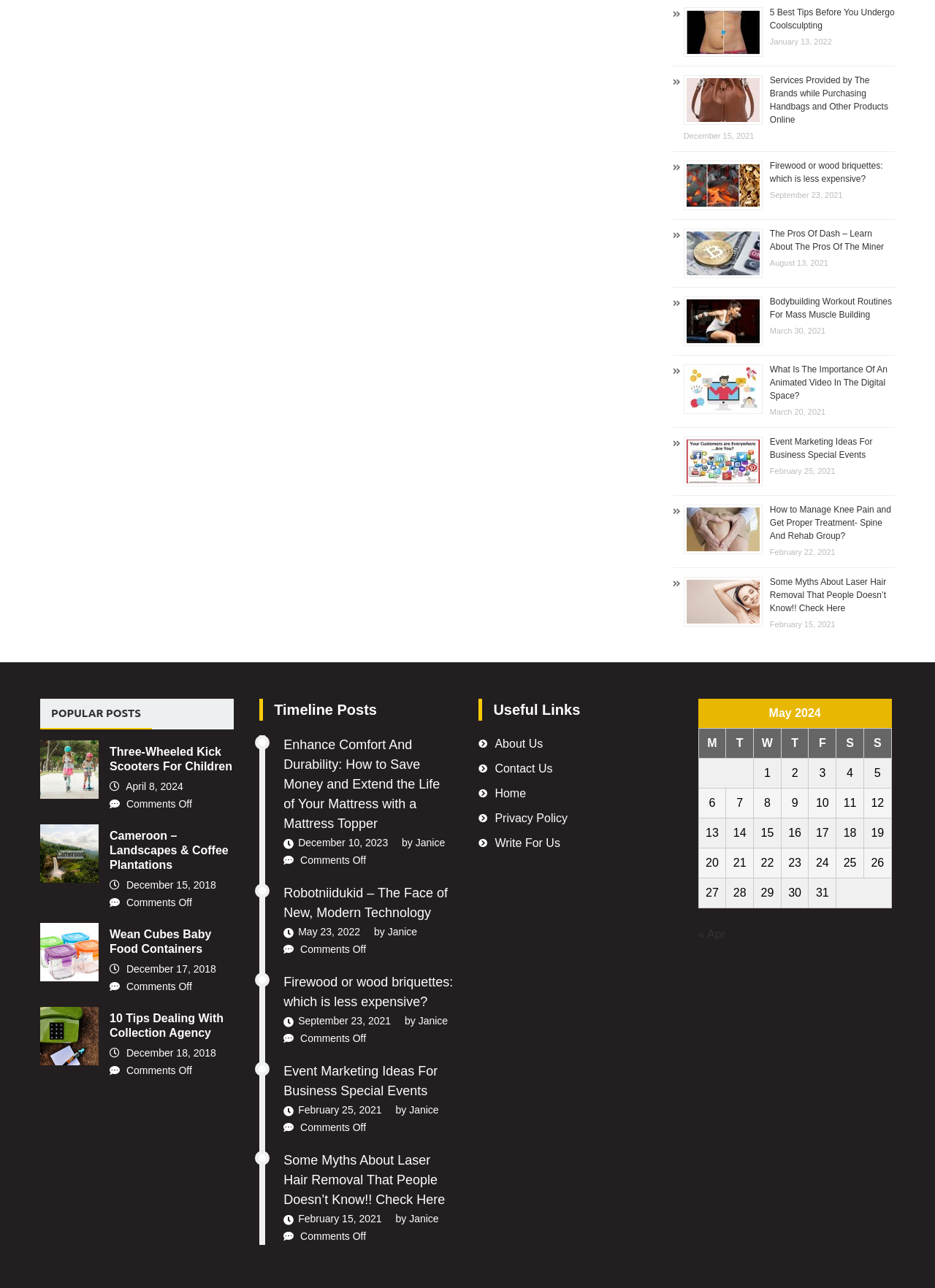How many images are on the webpage?
Identify the answer in the screenshot and reply with a single word or phrase.

14